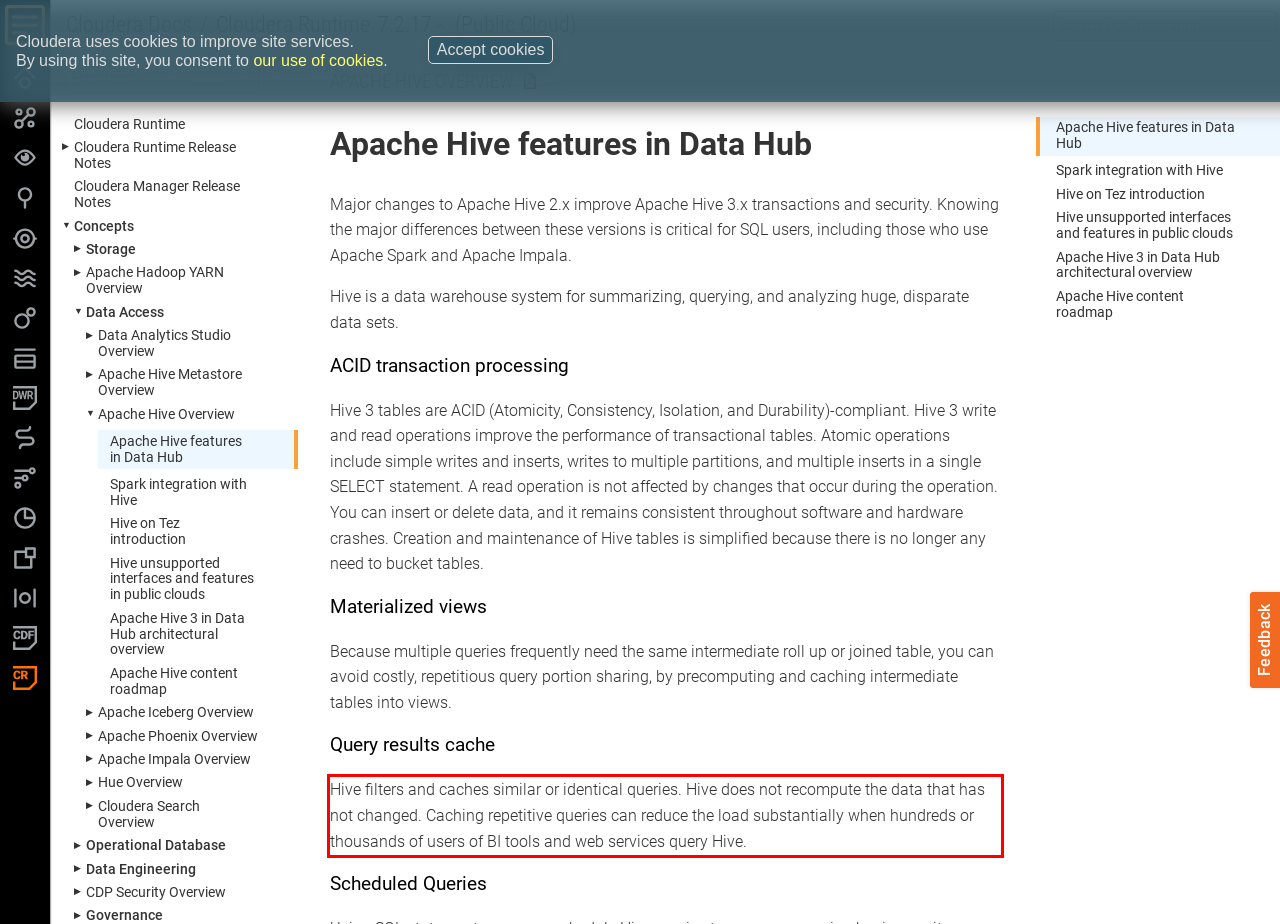View the screenshot of the webpage and identify the UI element surrounded by a red bounding box. Extract the text contained within this red bounding box.

Hive filters and caches similar or identical queries. Hive does not recompute the data that has not changed. Caching repetitive queries can reduce the load substantially when hundreds or thousands of users of BI tools and web services query Hive.